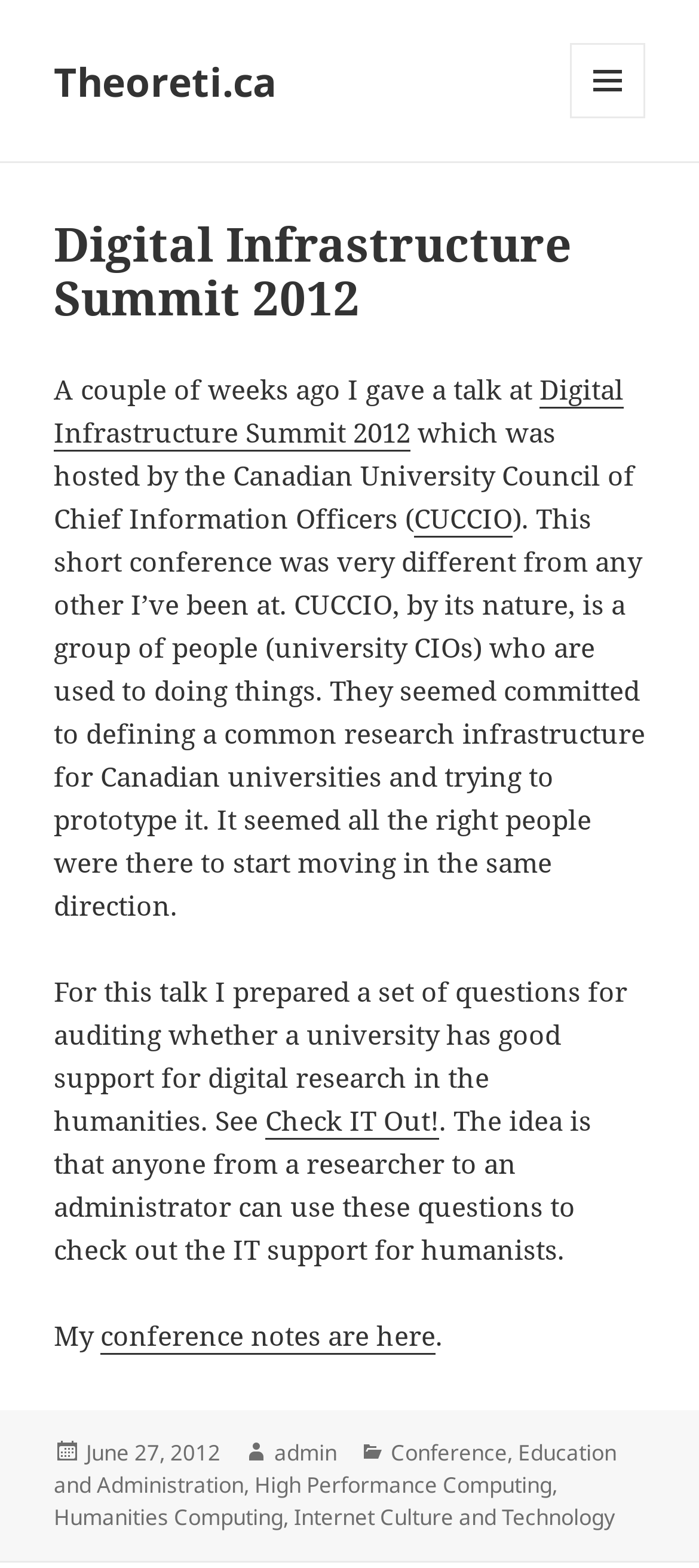Find the bounding box coordinates of the clickable element required to execute the following instruction: "Read the conference notes". Provide the coordinates as four float numbers between 0 and 1, i.e., [left, top, right, bottom].

[0.144, 0.84, 0.623, 0.864]